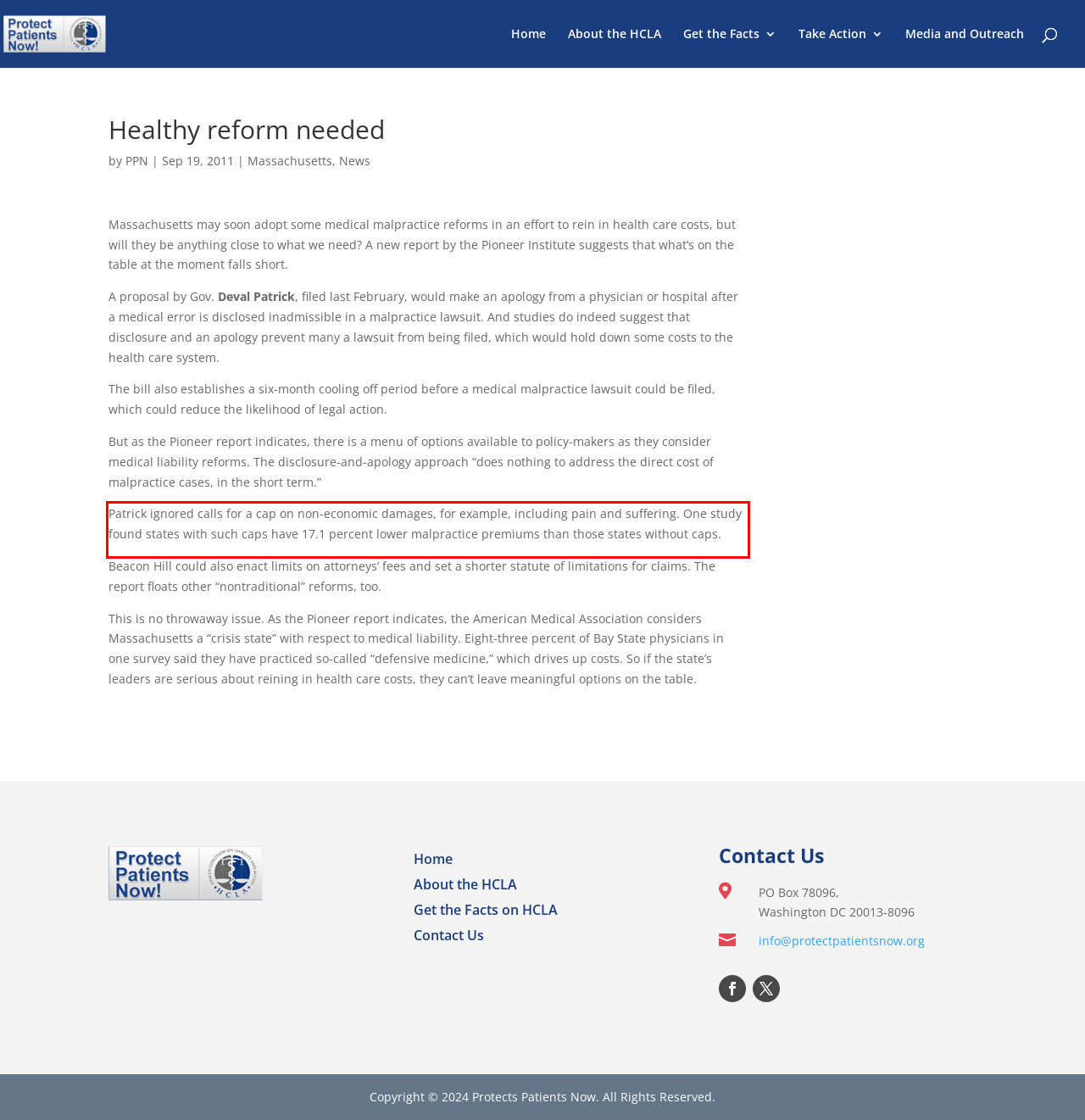Look at the webpage screenshot and recognize the text inside the red bounding box.

Patrick ignored calls for a cap on non-economic damages, for example, including pain and suffering. One study found states with such caps have 17.1 percent lower malpractice premiums than those states without caps.